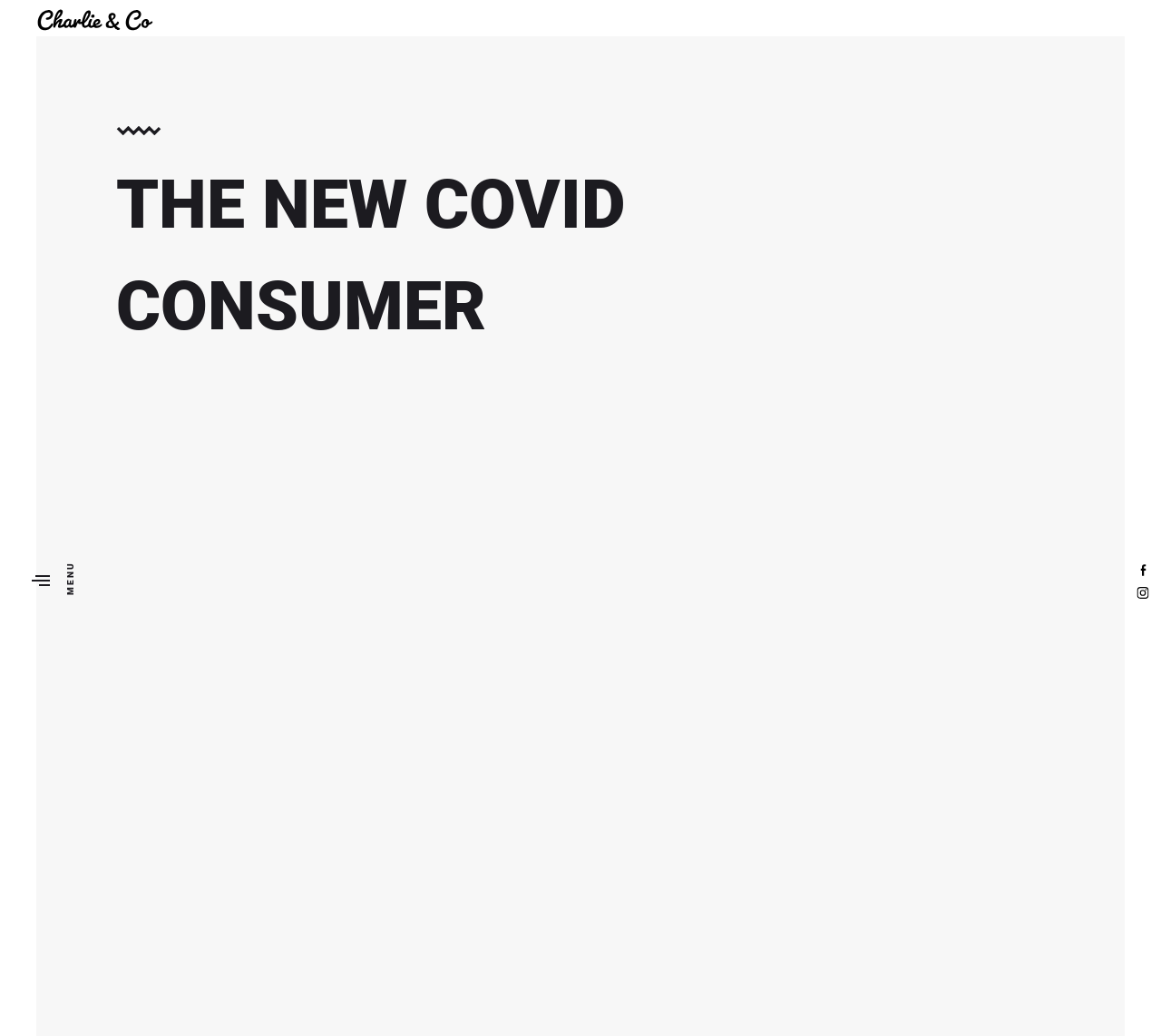Please identify the bounding box coordinates of the element that needs to be clicked to perform the following instruction: "Contact via 'EMAIL US'".

[0.581, 0.0, 0.844, 0.035]